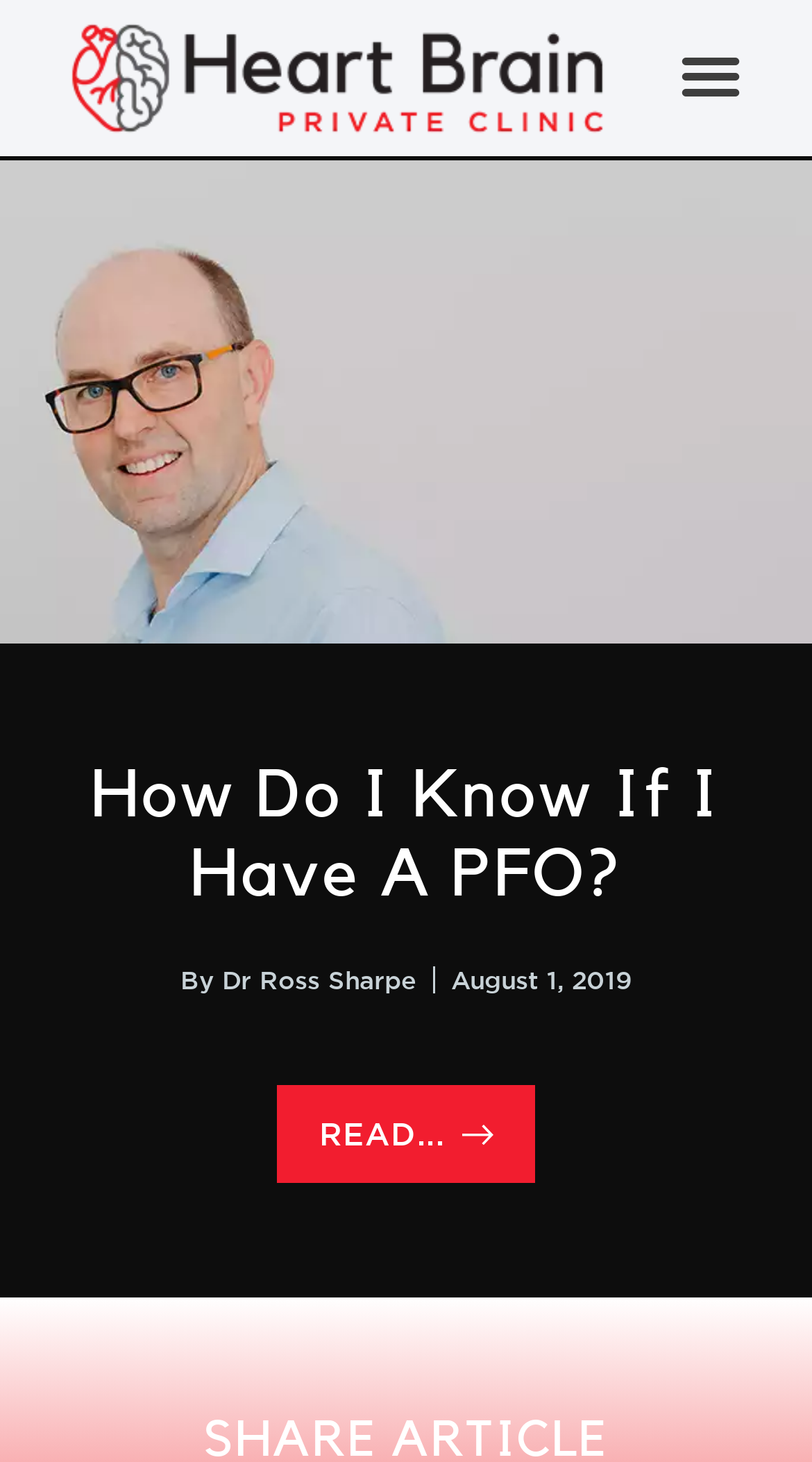Provide a comprehensive caption for the webpage.

The webpage is about determining if one has a Patent Foramen Ovale (PFO) and is provided by the Heart Brain Private Clinic. At the top left corner, there is a logo of the clinic, which is also a link. To the right of the logo, there is a menu toggle button. 

Below the logo, there is a main heading that asks the question "How Do I Know If I Have A PFO?" in a prominent font size. 

Underneath the heading, there is a section with text that indicates the article is written by Dr. Ross Sharpe, and it was published on August 1, 2019. 

Further down, there is a link to read more about the topic, accompanied by a small icon to the right of the link.